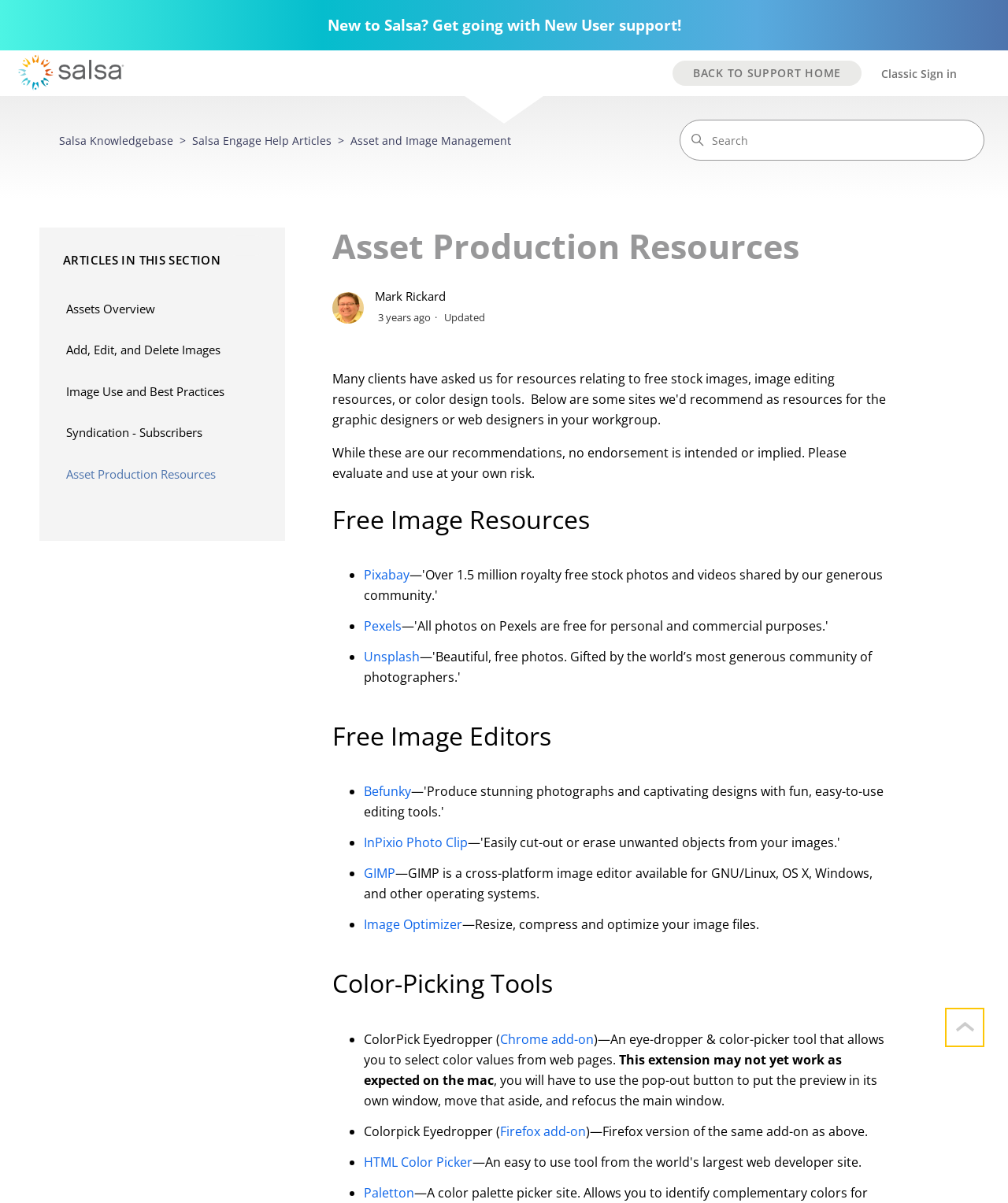Bounding box coordinates are to be given in the format (top-left x, top-left y, bottom-right x, bottom-right y). All values must be floating point numbers between 0 and 1. Provide the bounding box coordinate for the UI element described as: Salsa Engage Help Articles

[0.191, 0.11, 0.329, 0.123]